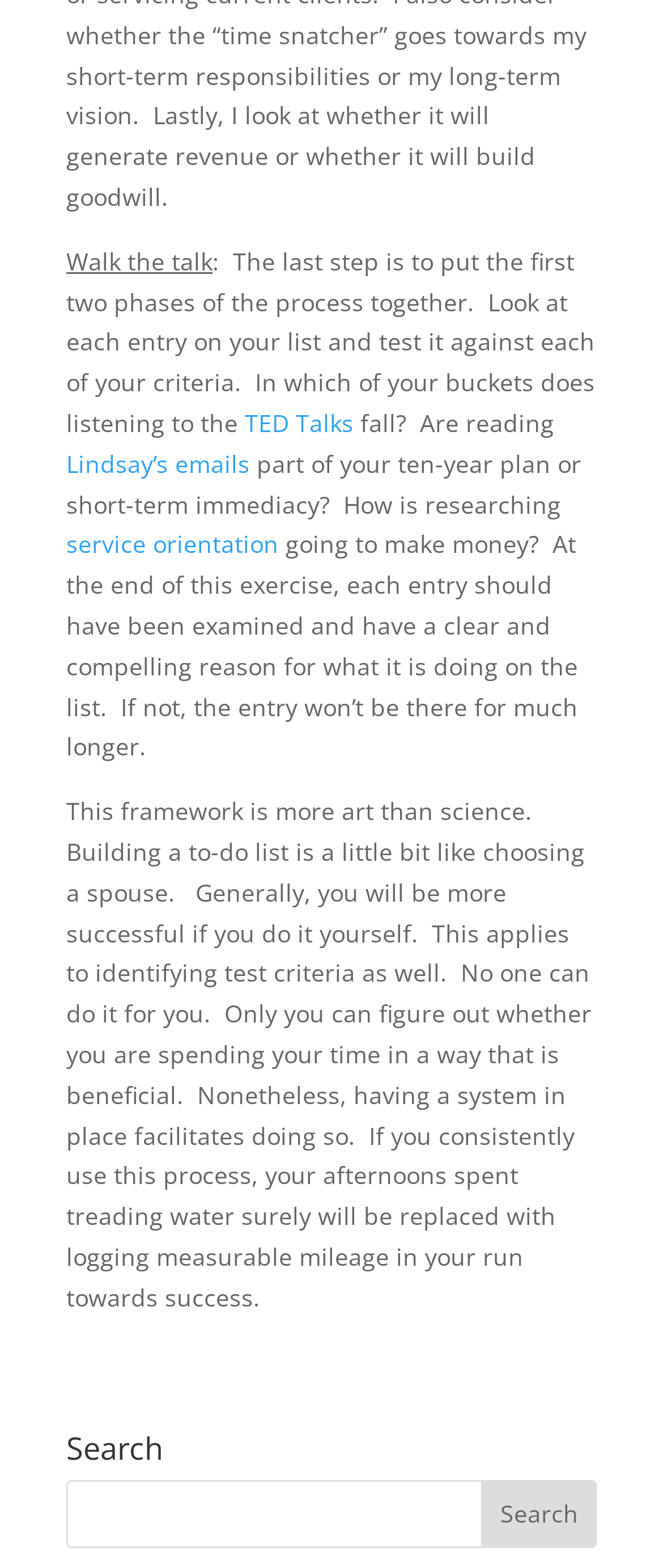Determine the bounding box coordinates (top-left x, top-left y, bottom-right x, bottom-right y) of the UI element described in the following text: value="Search"

[0.727, 0.943, 0.9, 0.987]